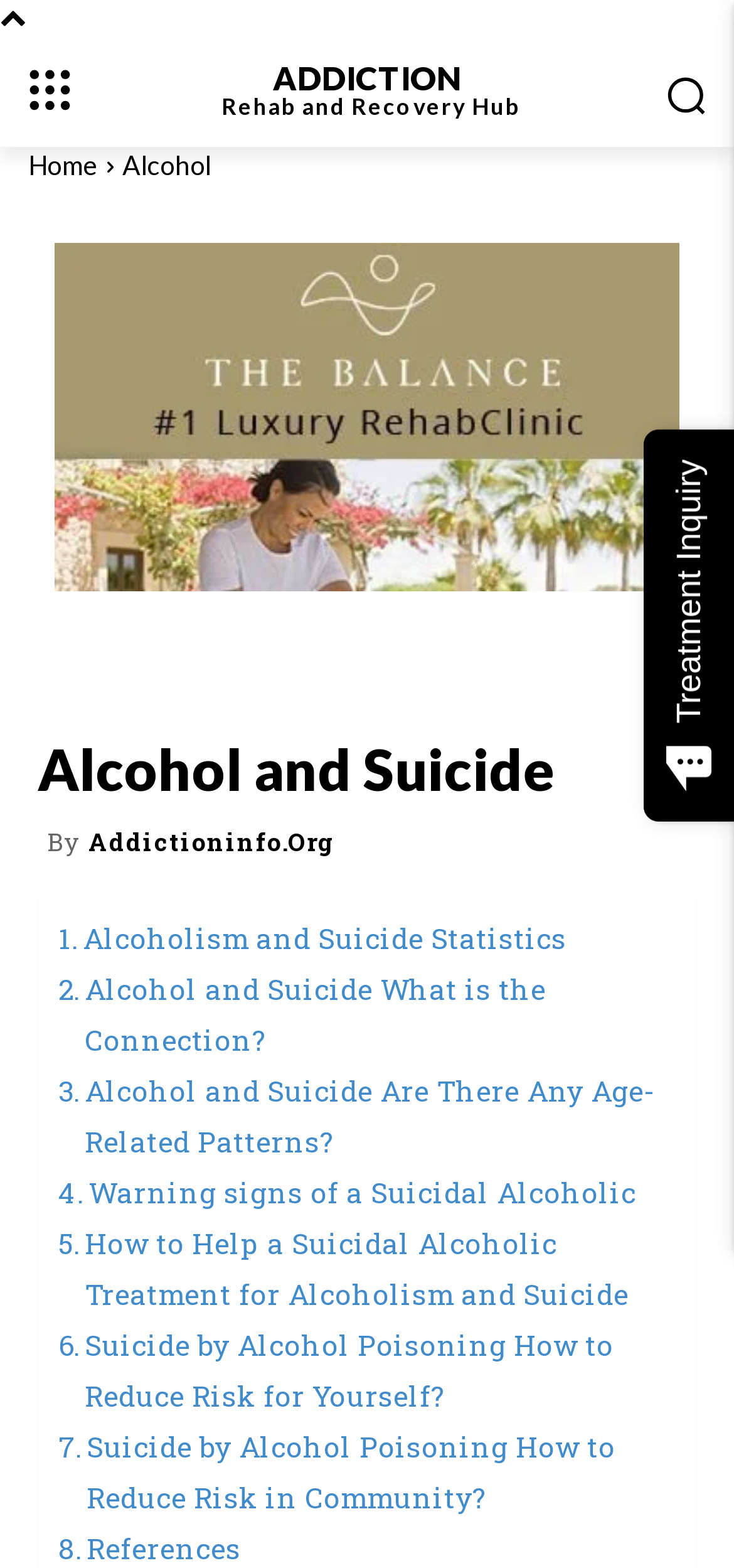Identify the bounding box coordinates of the section that should be clicked to achieve the task described: "Click the 'Treatment Inquiry' button".

[0.877, 0.274, 1.0, 0.524]